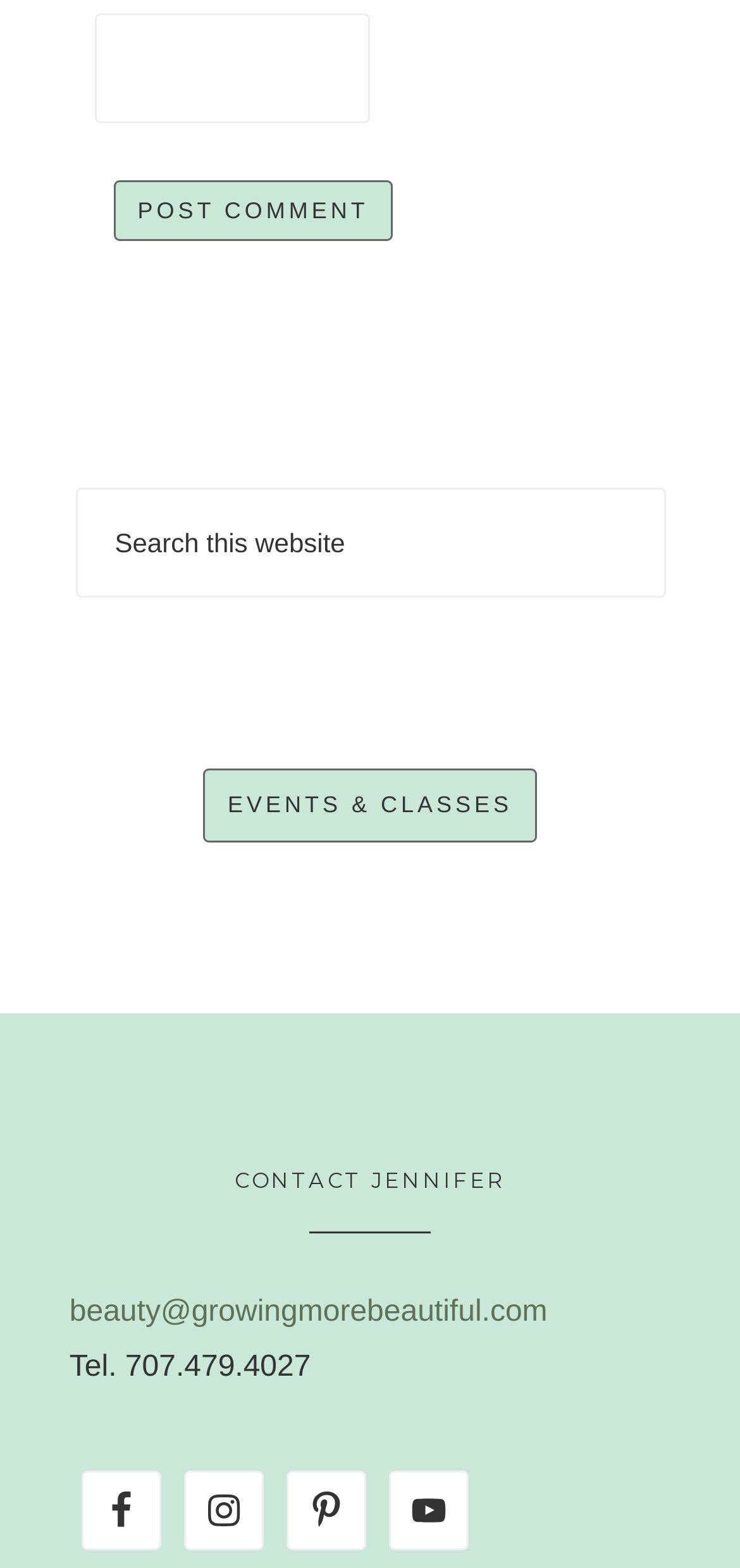Determine the bounding box coordinates of the clickable element to achieve the following action: 'contact Jennifer via email'. Provide the coordinates as four float values between 0 and 1, formatted as [left, top, right, bottom].

[0.094, 0.826, 0.74, 0.847]